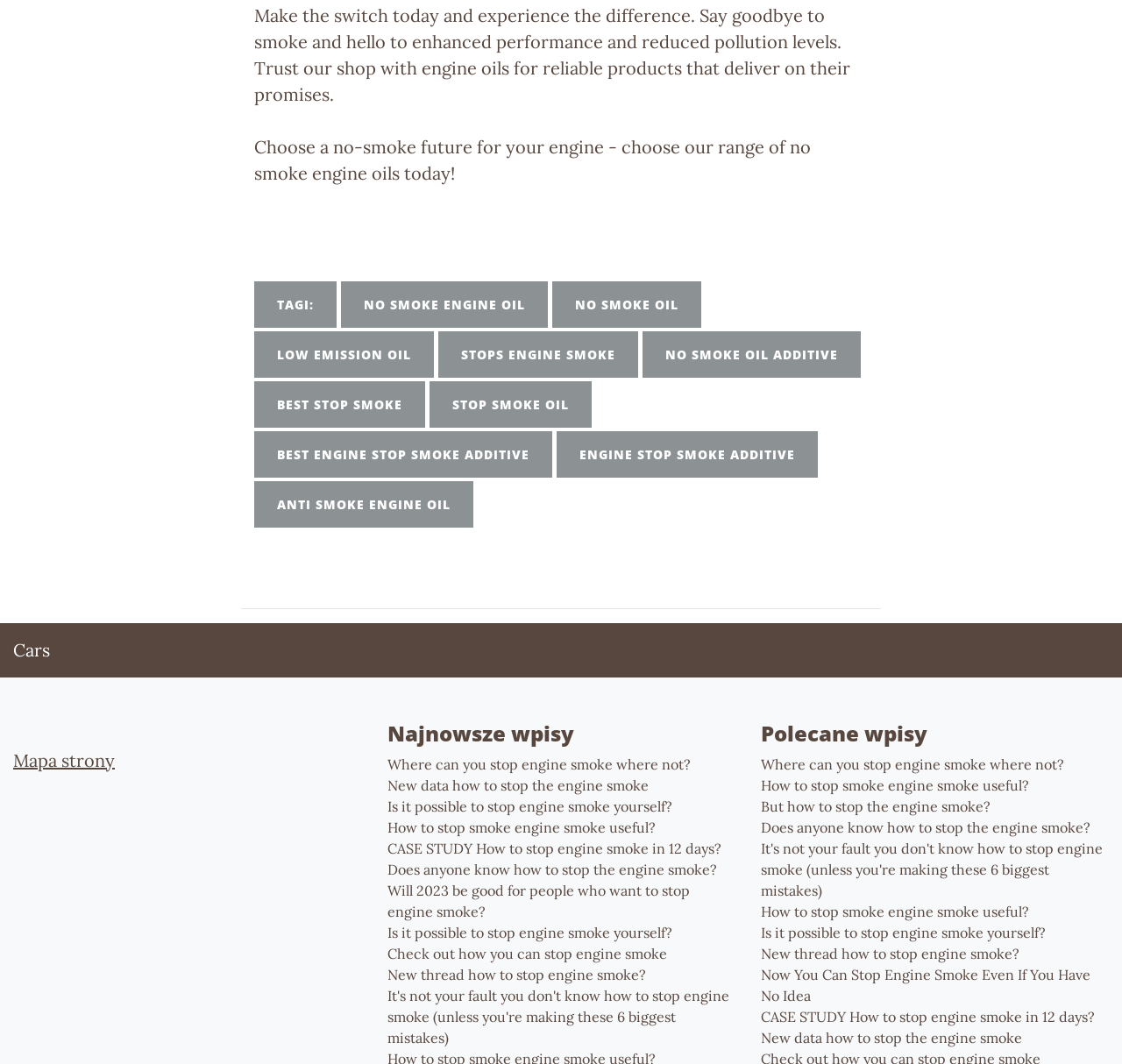Extract the bounding box coordinates for the HTML element that matches this description: "Mapa strony". The coordinates should be four float numbers between 0 and 1, i.e., [left, top, right, bottom].

[0.012, 0.704, 0.102, 0.725]